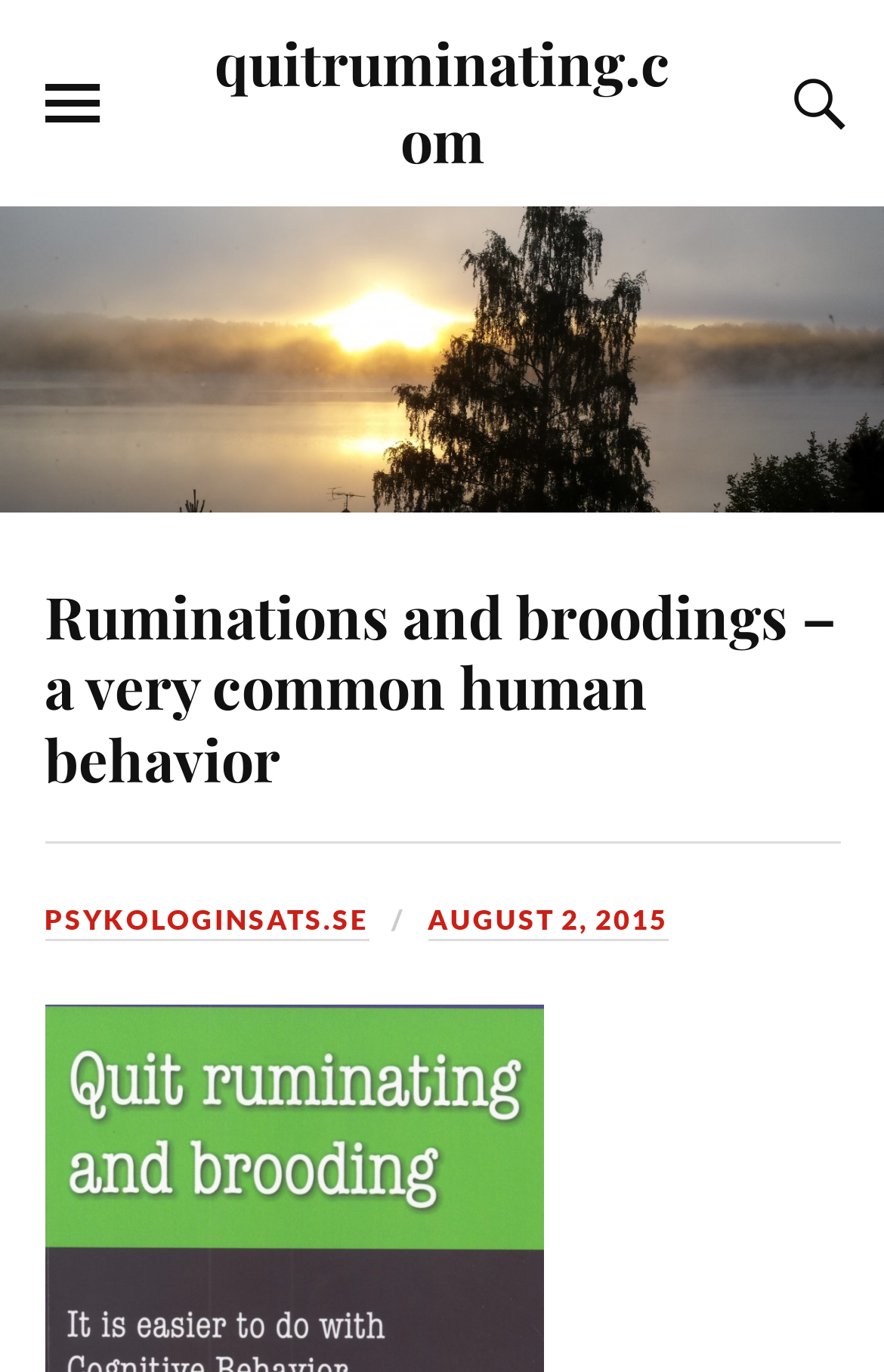What is the purpose of the button at the top right?
Give a single word or phrase as your answer by examining the image.

TOGGLE THE SEARCH FIELD